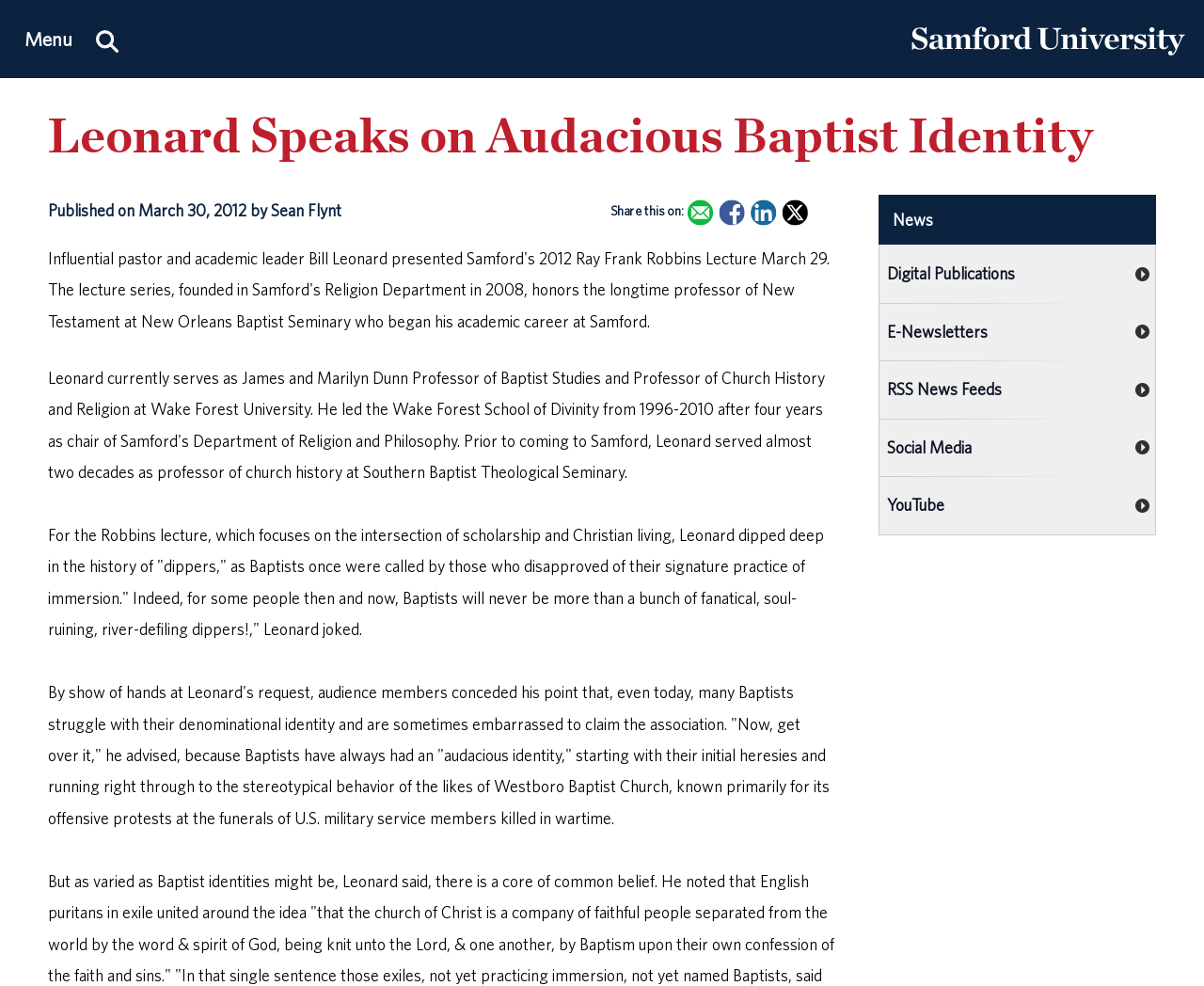Can you find the bounding box coordinates for the element that needs to be clicked to execute this instruction: "Watch YouTube"? The coordinates should be given as four float numbers between 0 and 1, i.e., [left, top, right, bottom].

[0.731, 0.483, 0.959, 0.542]